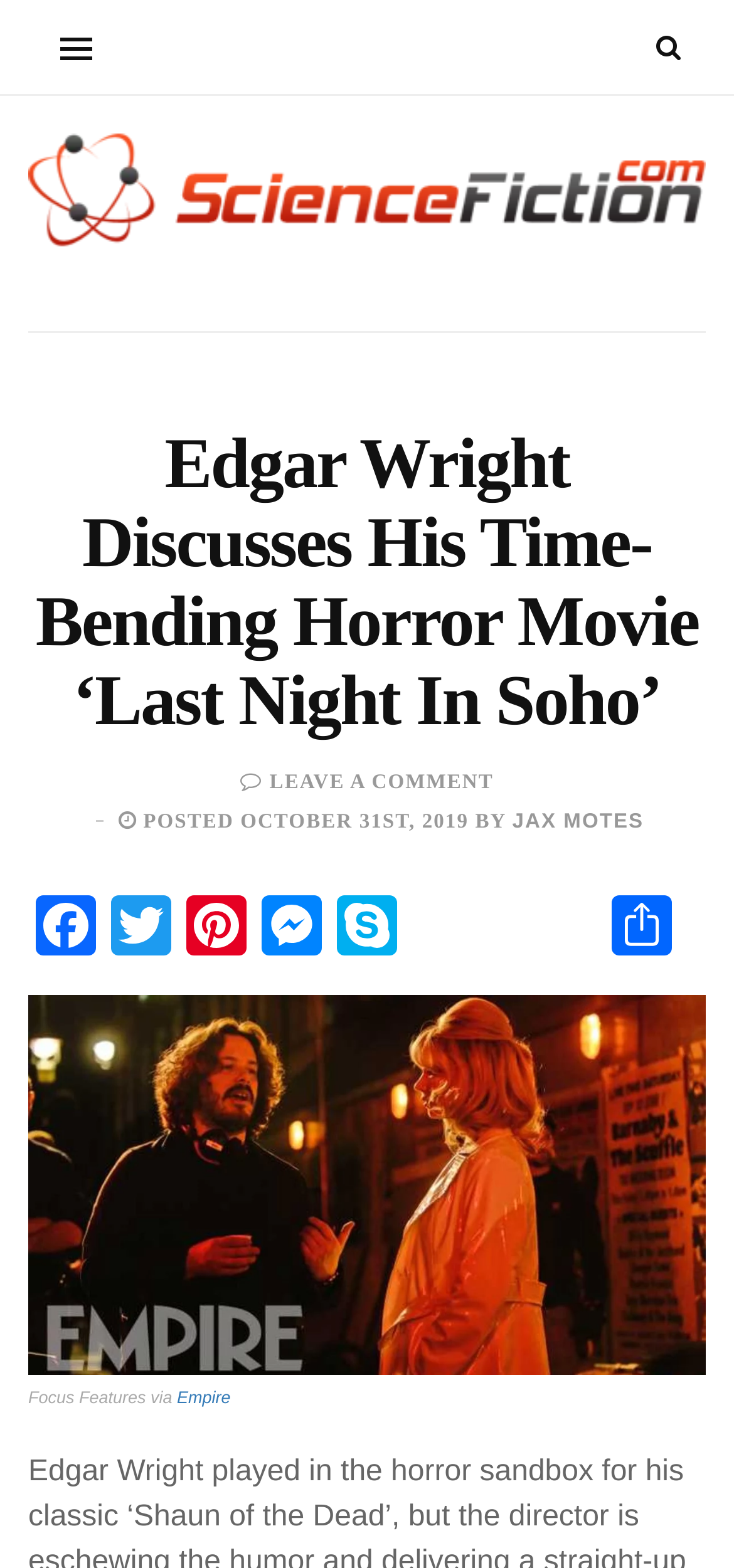Who is the director of the movie 'Last Night In Soho'?
Respond to the question with a well-detailed and thorough answer.

The answer can be found in the heading of the webpage, which states 'Edgar Wright Discusses His Time-Bending Horror Movie ‘Last Night In Soho’'. This implies that Edgar Wright is the director of the movie 'Last Night In Soho'.